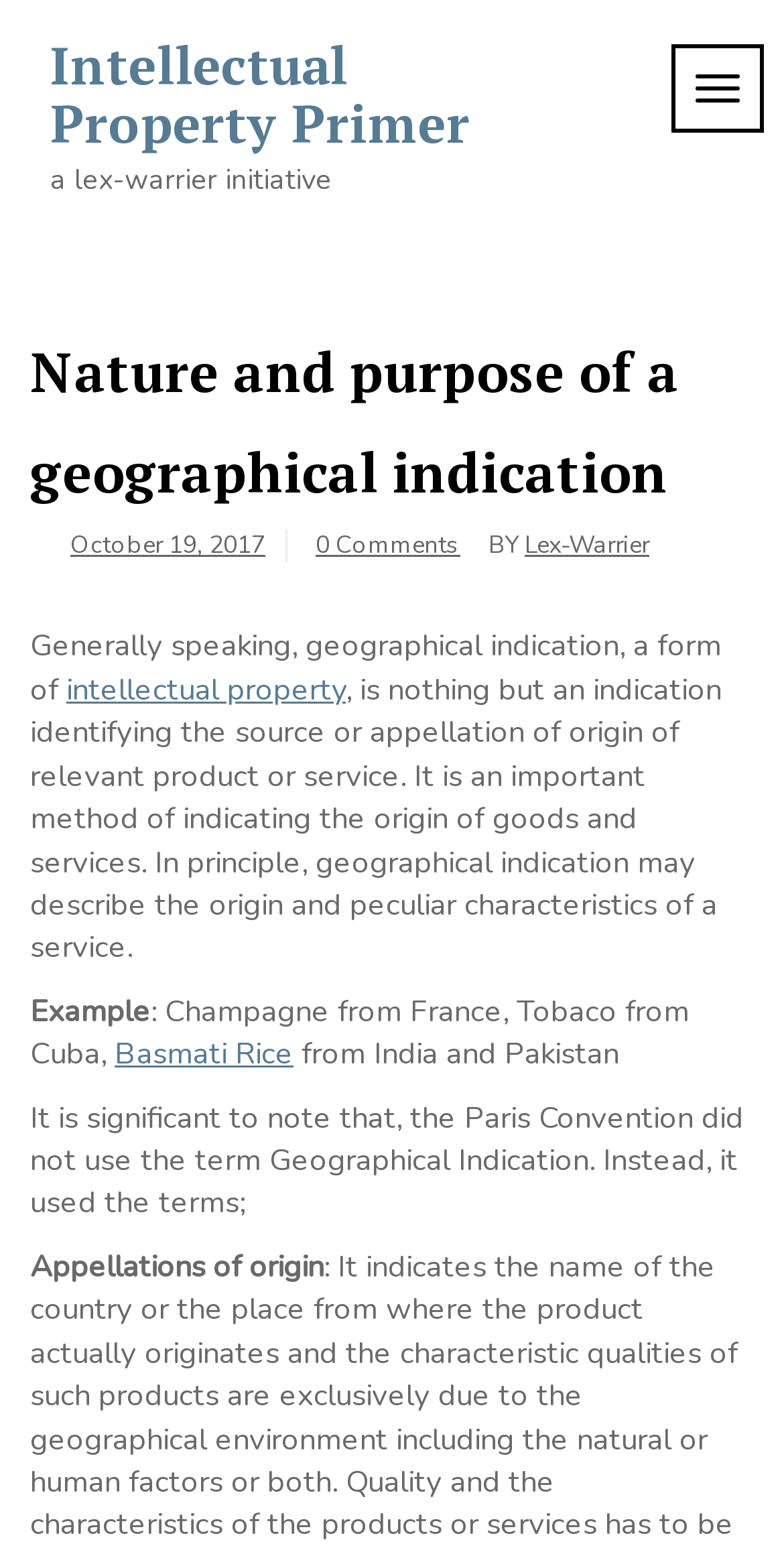Give an in-depth explanation of the webpage layout and content.

The webpage is about the nature and purpose of a geographical indication in the context of intellectual property. At the top, there is a heading "Intellectual Property Primer" which is also a link. Below it, there is a text "a lex-warrier initiative". On the top right, there is a button "TOGGLE NAVIGATION".

When the navigation button is expanded, a header section appears, which contains a heading "Nature and purpose of a geographical indication" at the top. Below it, there are links to the date "October 19, 2017" and "0 Comments". The author's name "Lex-Warrier" is also mentioned.

The main content of the webpage starts below the header section. It begins with a paragraph explaining what a geographical indication is, which is a form of intellectual property that identifies the source or origin of a product or service. The text also mentions that it is an important method of indicating the origin of goods and services.

Below this paragraph, there is a link to the term "intellectual property". The text then continues to explain the concept of geographical indication, stating that it may describe the origin and peculiar characteristics of a service.

Further down, there is a section with the heading "Example", which provides illustrations of geographical indications, such as Champagne from France, Tobacco from Cuba, Basmati Rice from India and Pakistan. The text also notes that the Paris Convention did not use the term Geographical Indication, instead using the terms "Appellations of origin".